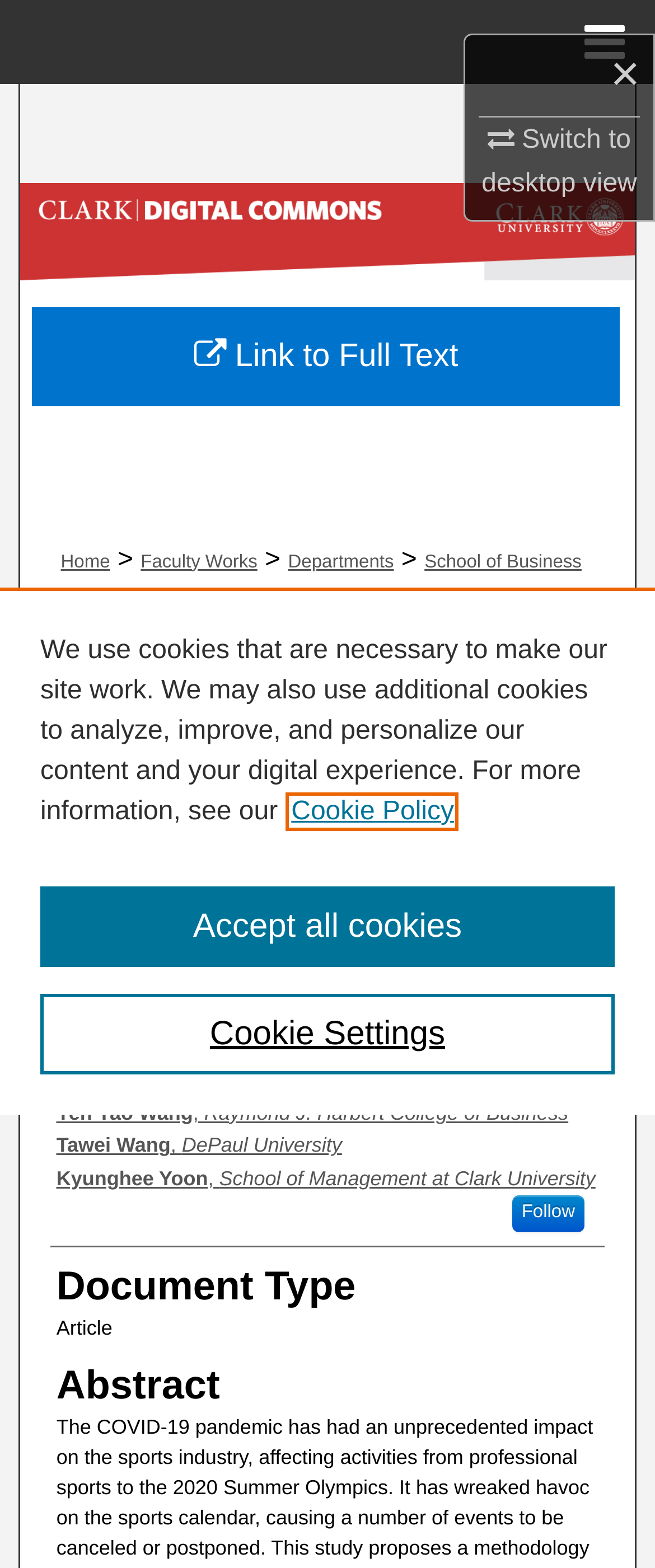Extract the heading text from the webpage.

A methodology for the sport industry to capture public perceptions and responses in the time of COVID-19